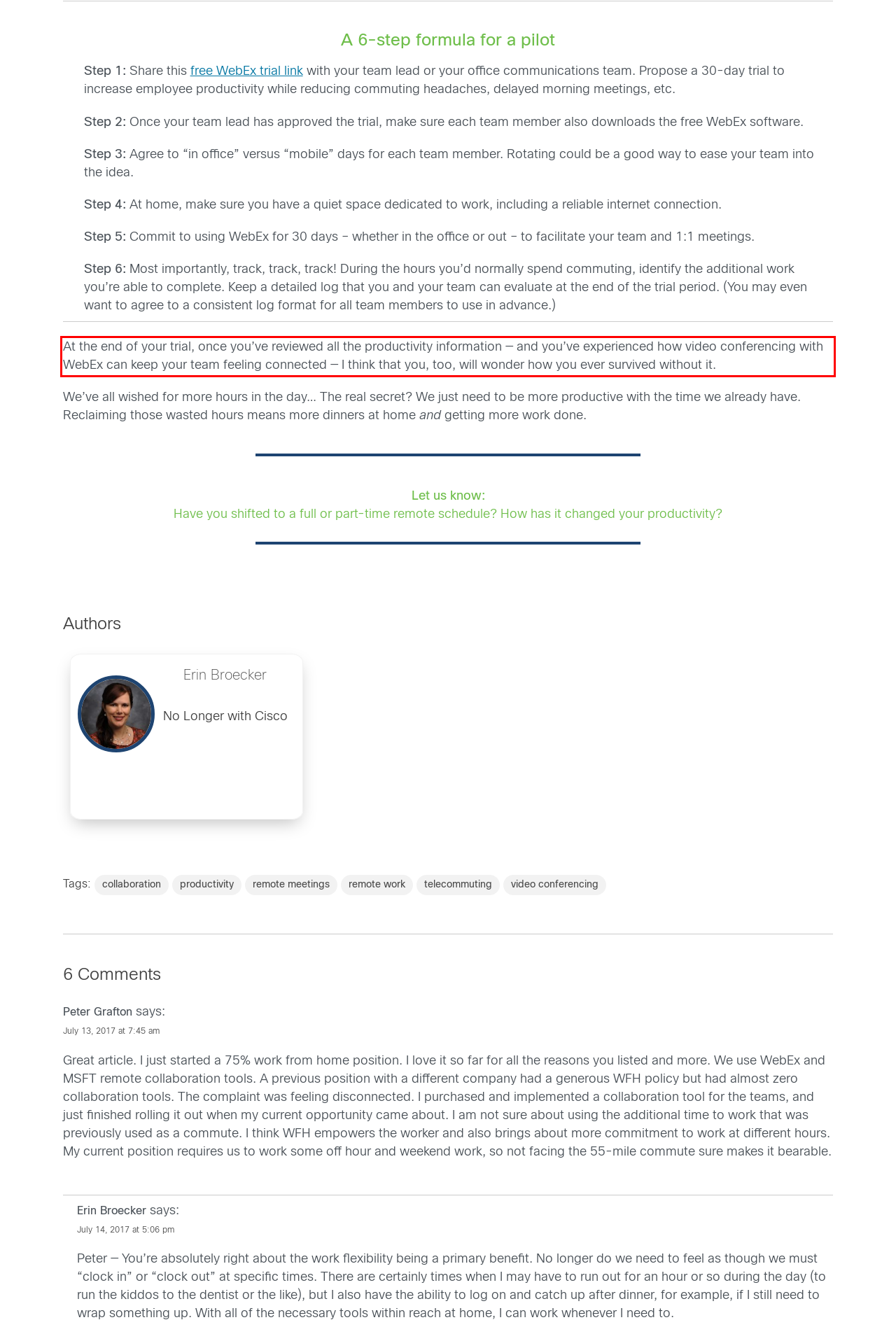Using OCR, extract the text content found within the red bounding box in the given webpage screenshot.

At the end of your trial, once you’ve reviewed all the productivity information — and you’ve experienced how video conferencing with WebEx can keep your team feeling connected — I think that you, too, will wonder how you ever survived without it.